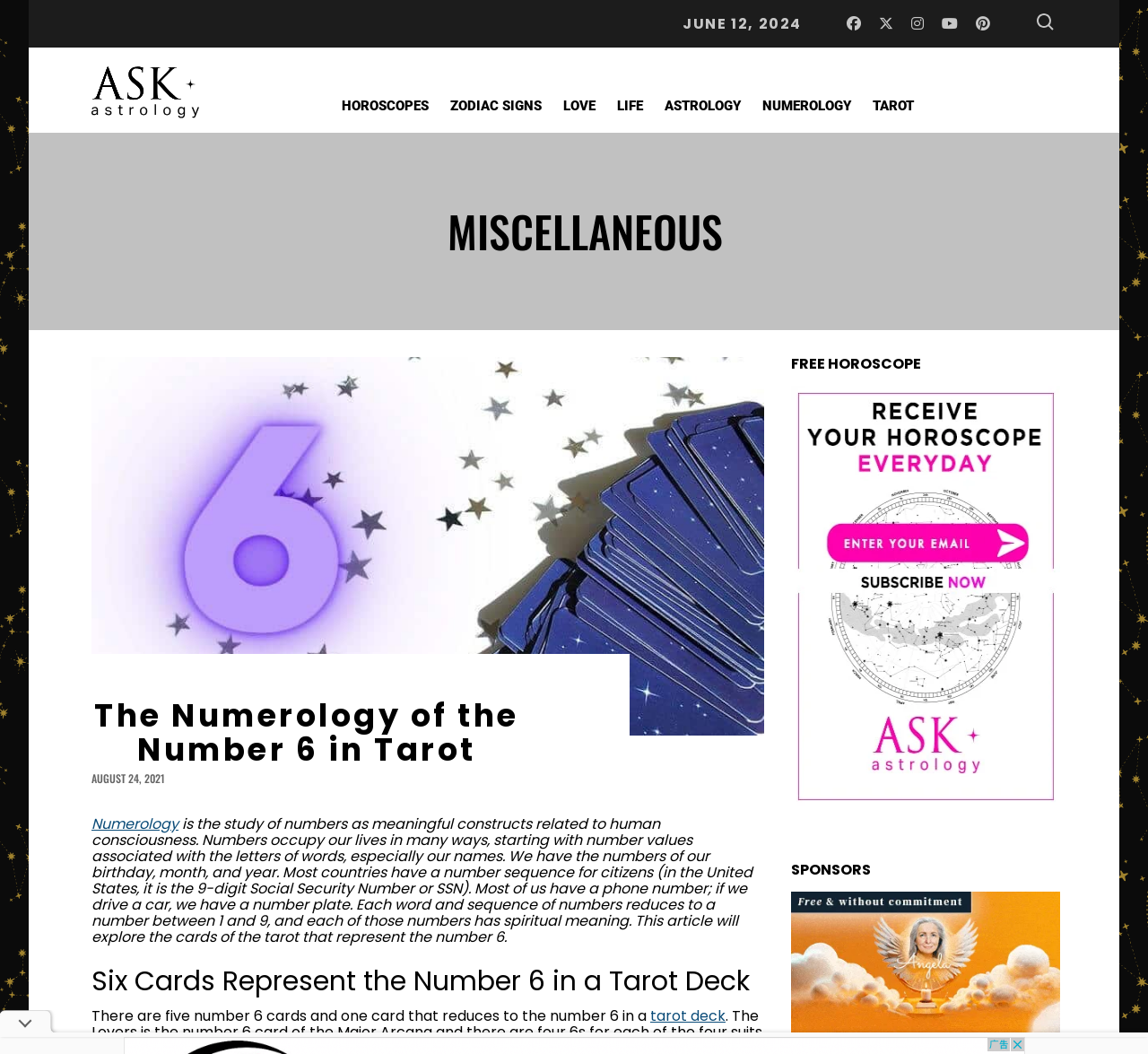Please indicate the bounding box coordinates of the element's region to be clicked to achieve the instruction: "Click on the TAROT link". Provide the coordinates as four float numbers between 0 and 1, i.e., [left, top, right, bottom].

[0.751, 0.085, 0.805, 0.116]